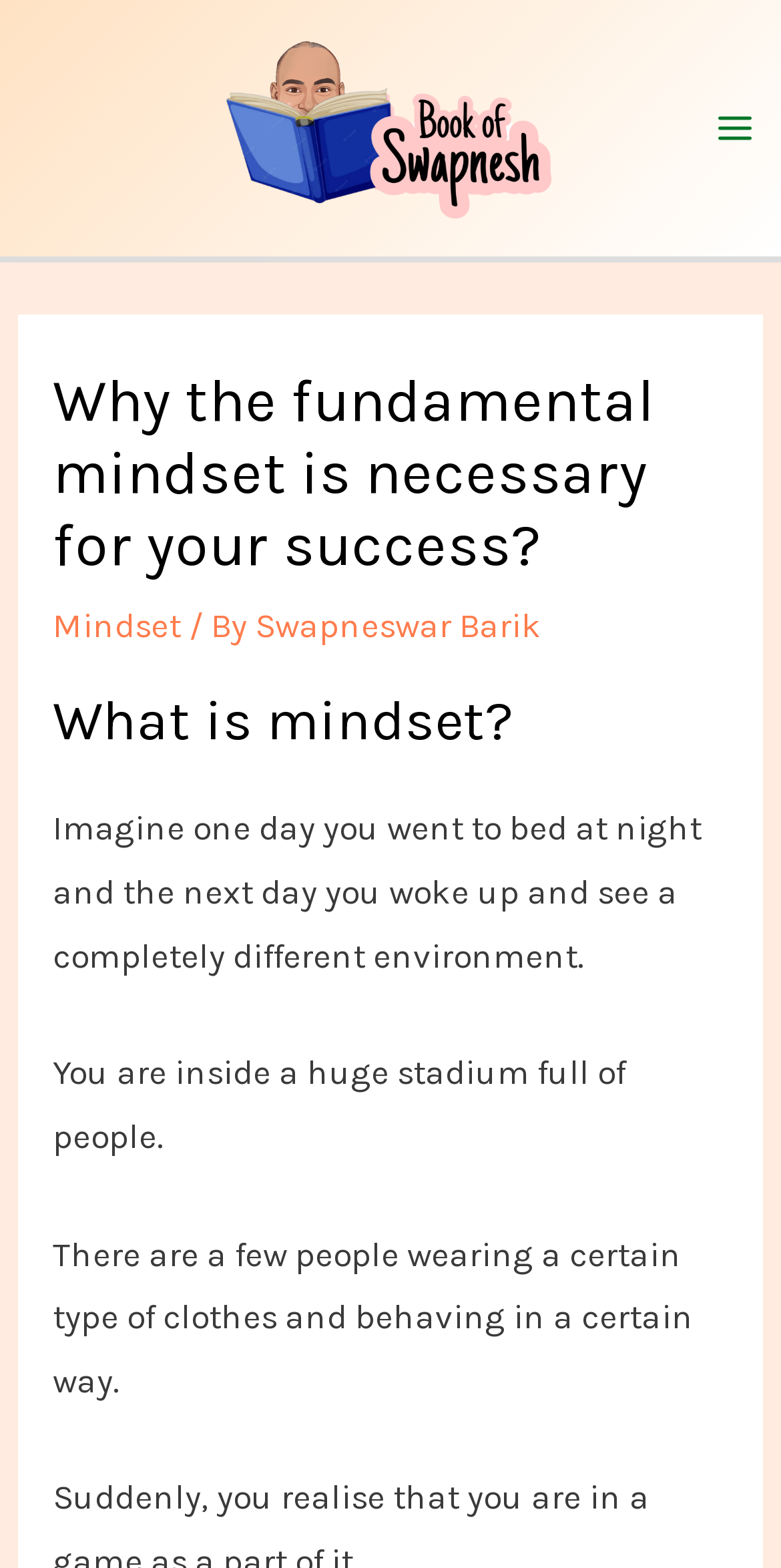Please find the bounding box coordinates in the format (top-left x, top-left y, bottom-right x, bottom-right y) for the given element description. Ensure the coordinates are floating point numbers between 0 and 1. Description: alt="Book of Swapnesh"

[0.278, 0.067, 0.722, 0.092]